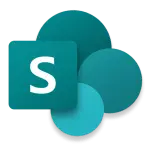What does the stylized 'S' in the logo represent?
From the image, provide a succinct answer in one word or a short phrase.

SharePoint